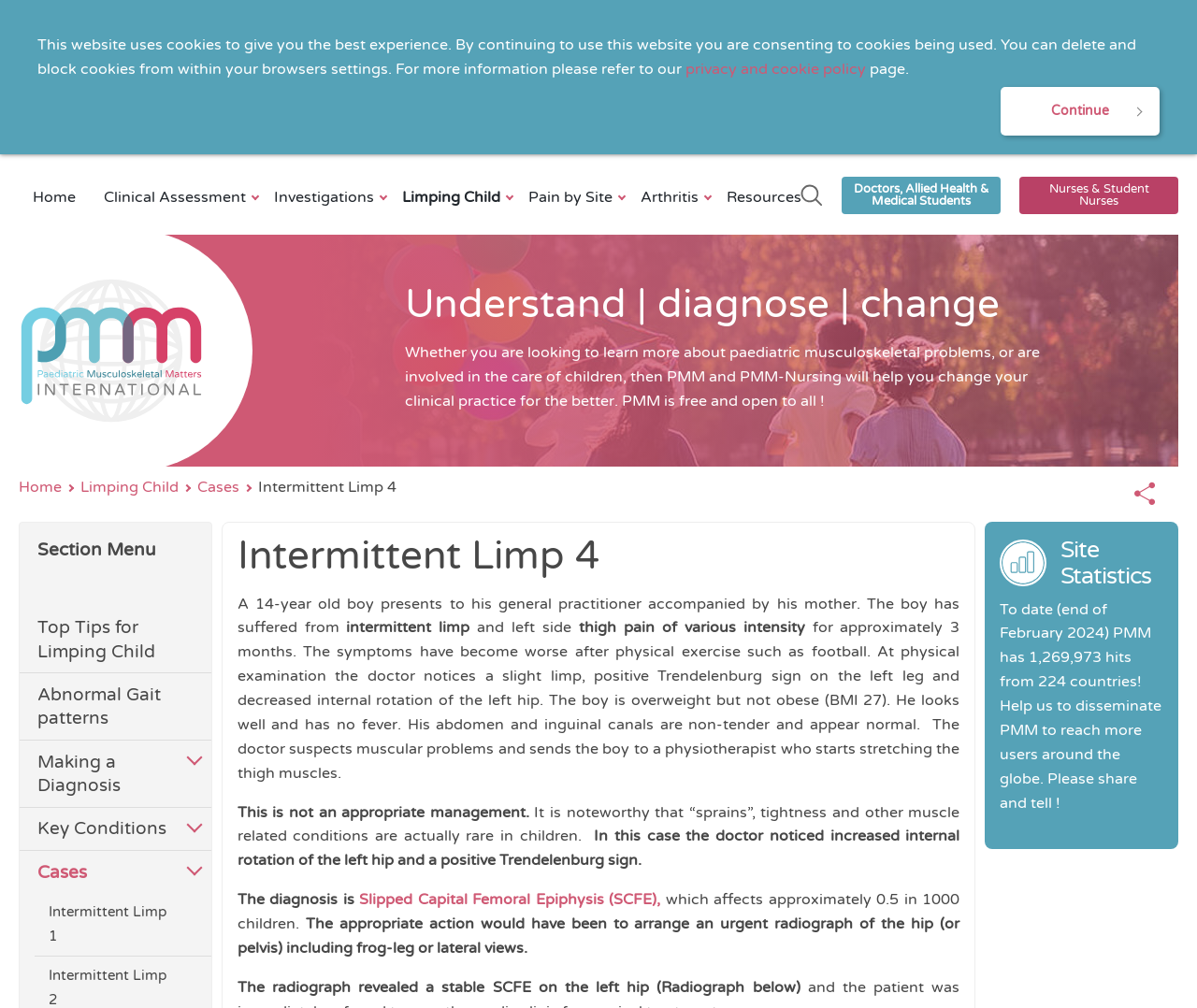Locate the bounding box coordinates of the region to be clicked to comply with the following instruction: "View Portfolio". The coordinates must be four float numbers between 0 and 1, in the form [left, top, right, bottom].

None